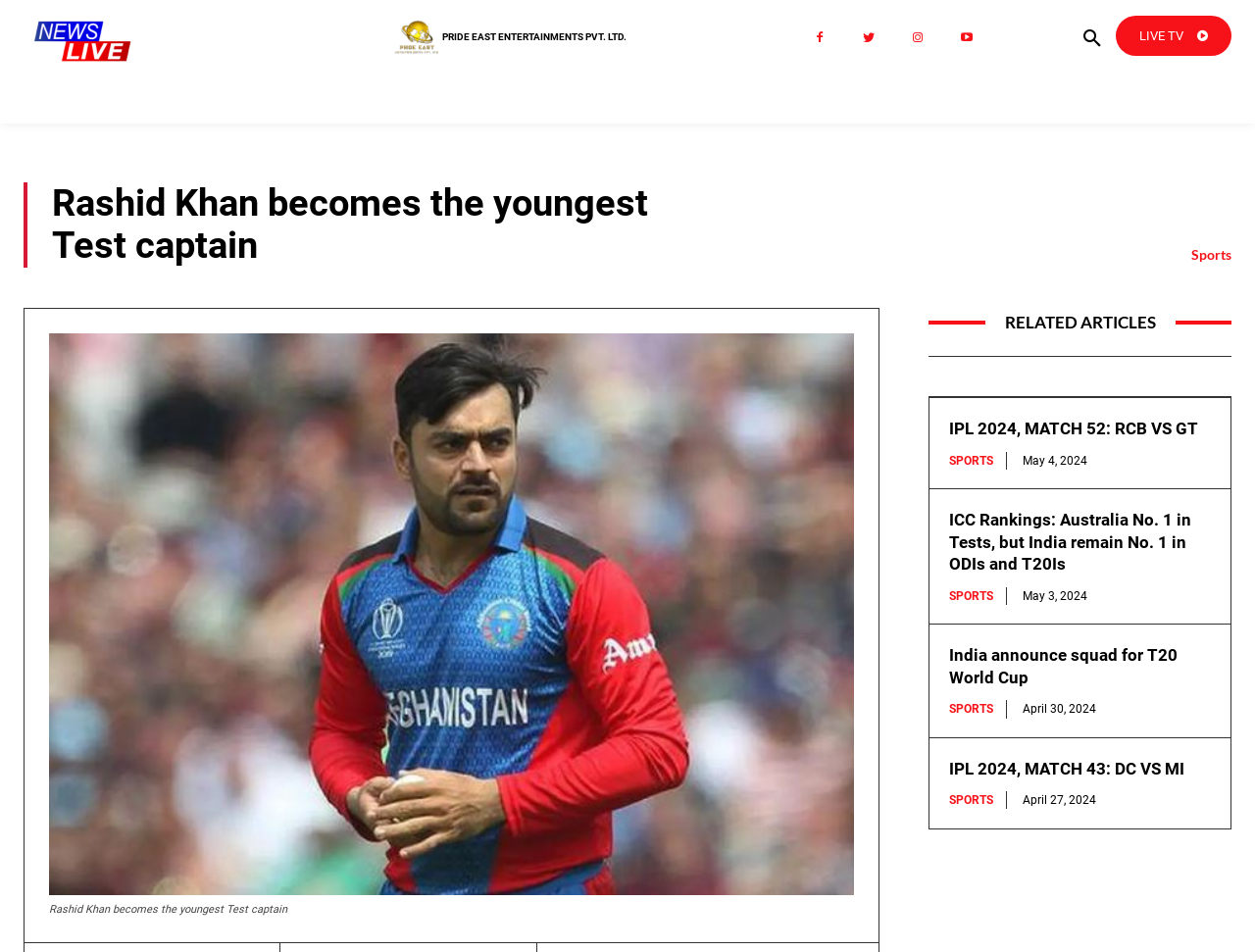Locate the bounding box coordinates of the item that should be clicked to fulfill the instruction: "Click on the news-live-logo link".

[0.027, 0.021, 0.242, 0.066]